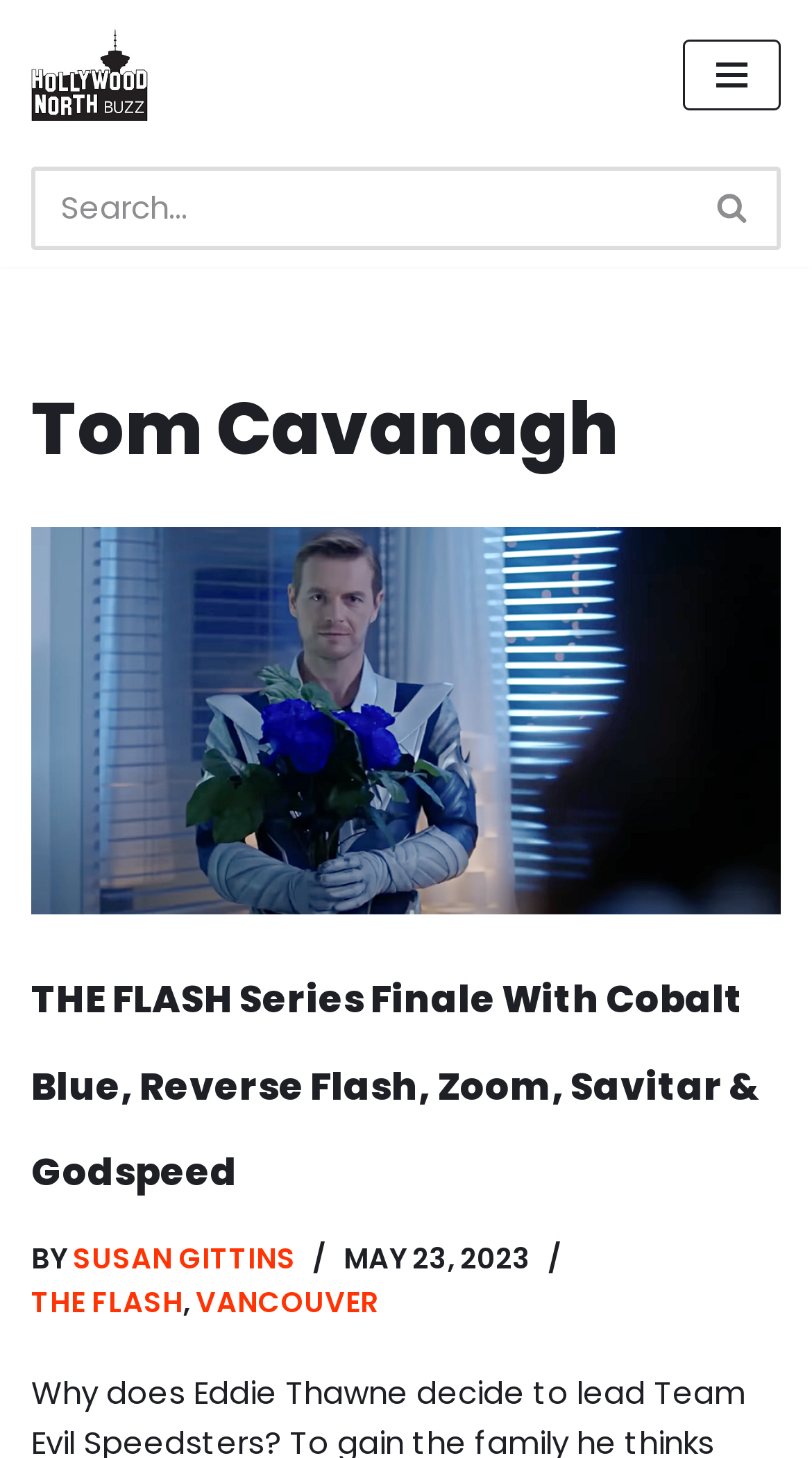Locate the bounding box coordinates of the area that needs to be clicked to fulfill the following instruction: "Read about THE FLASH Series Finale". The coordinates should be in the format of four float numbers between 0 and 1, namely [left, top, right, bottom].

[0.038, 0.361, 0.962, 0.628]